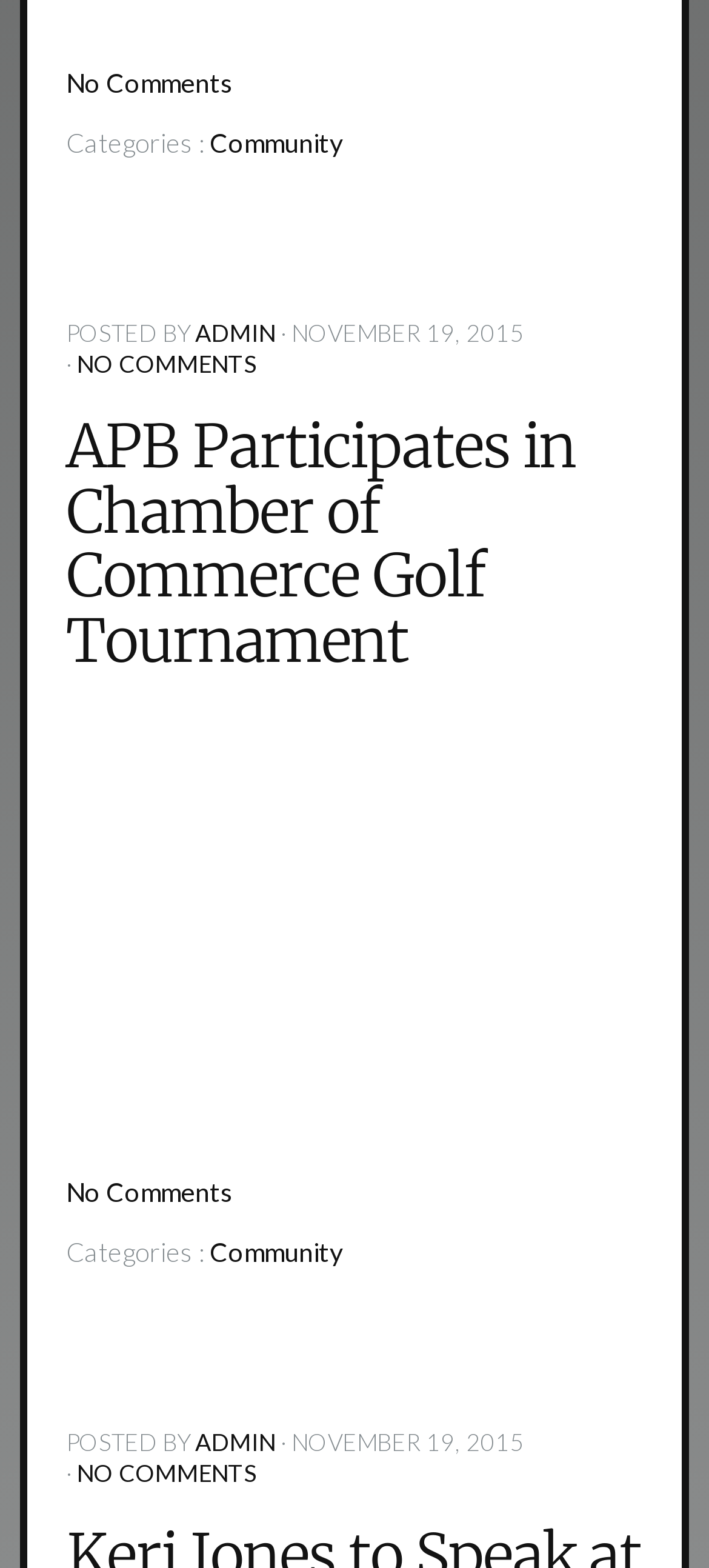Could you find the bounding box coordinates of the clickable area to complete this instruction: "read more about Allen Pritchett & Bassett"?

[0.093, 0.463, 0.907, 0.708]